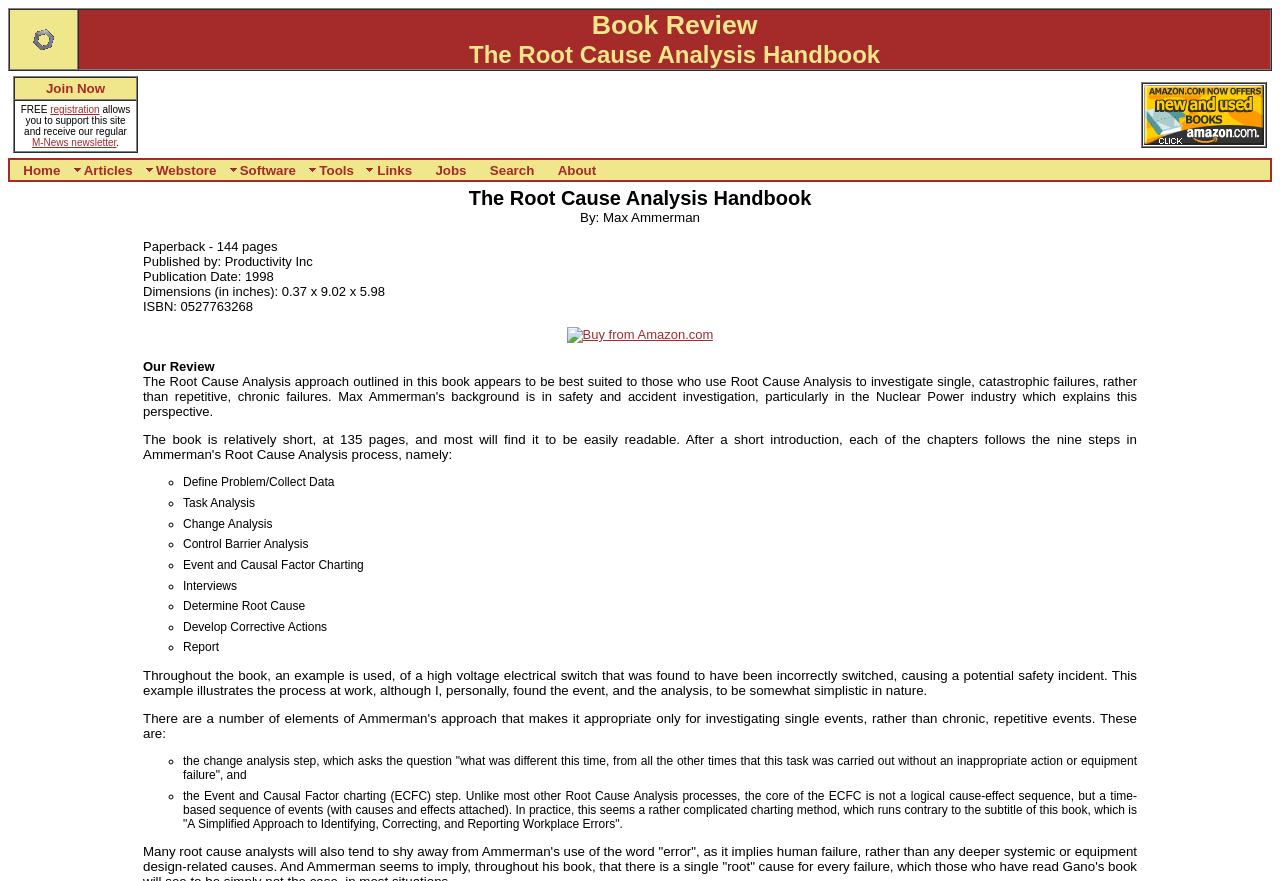Locate the bounding box coordinates of the element that should be clicked to fulfill the instruction: "Click on the 'registration' link".

[0.039, 0.118, 0.078, 0.131]